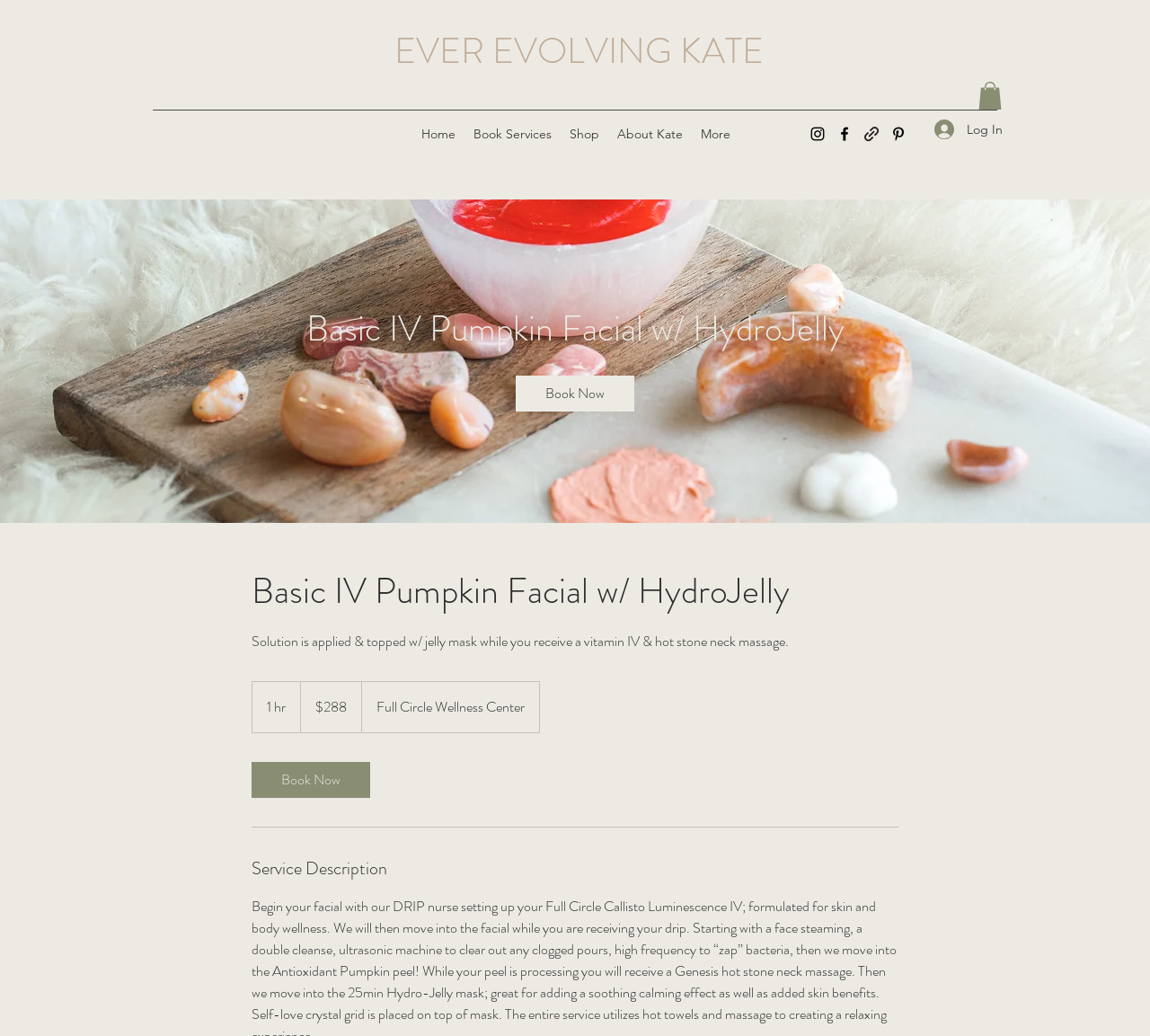Determine the bounding box coordinates of the target area to click to execute the following instruction: "View the About Kate page."

[0.529, 0.116, 0.601, 0.142]